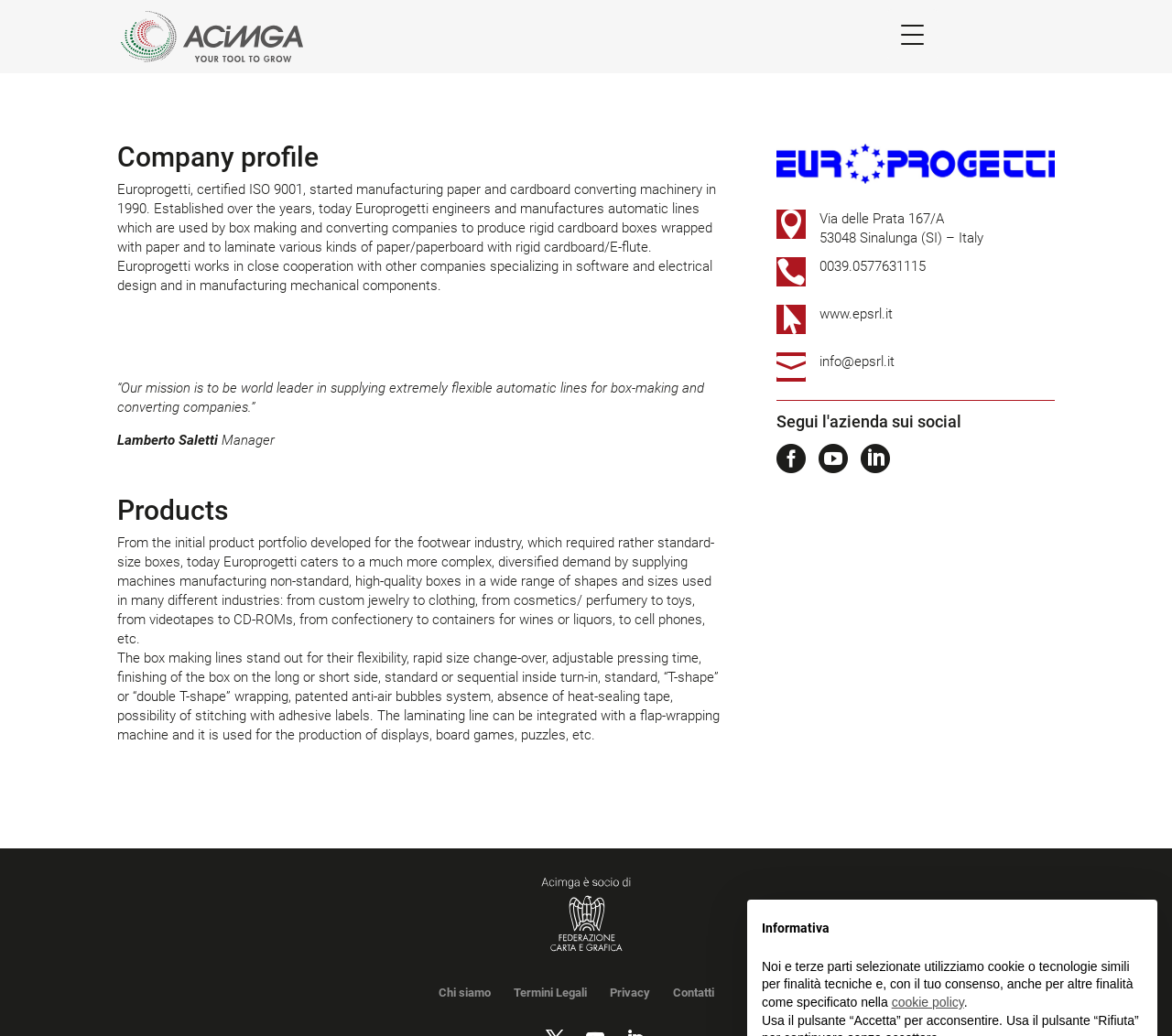Please predict the bounding box coordinates (top-left x, top-left y, bottom-right x, bottom-right y) for the UI element in the screenshot that fits the description: Chi siamo

[0.374, 0.951, 0.418, 0.964]